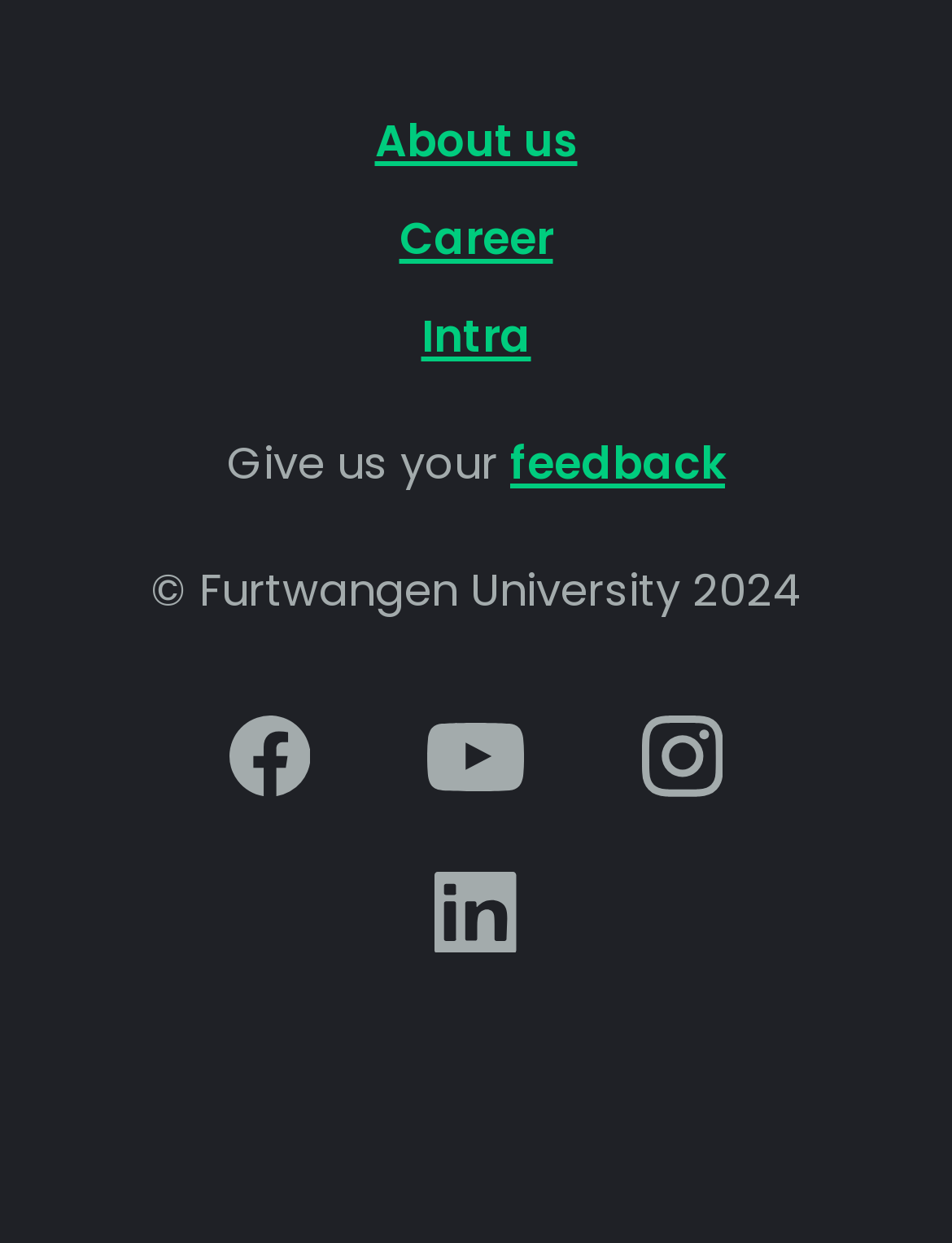What is the name of the university mentioned in the footer?
Kindly offer a detailed explanation using the data available in the image.

The name of the university is mentioned in the footer section of the webpage, specifically in the element with the text 'Furtwangen University' which is a static text element.